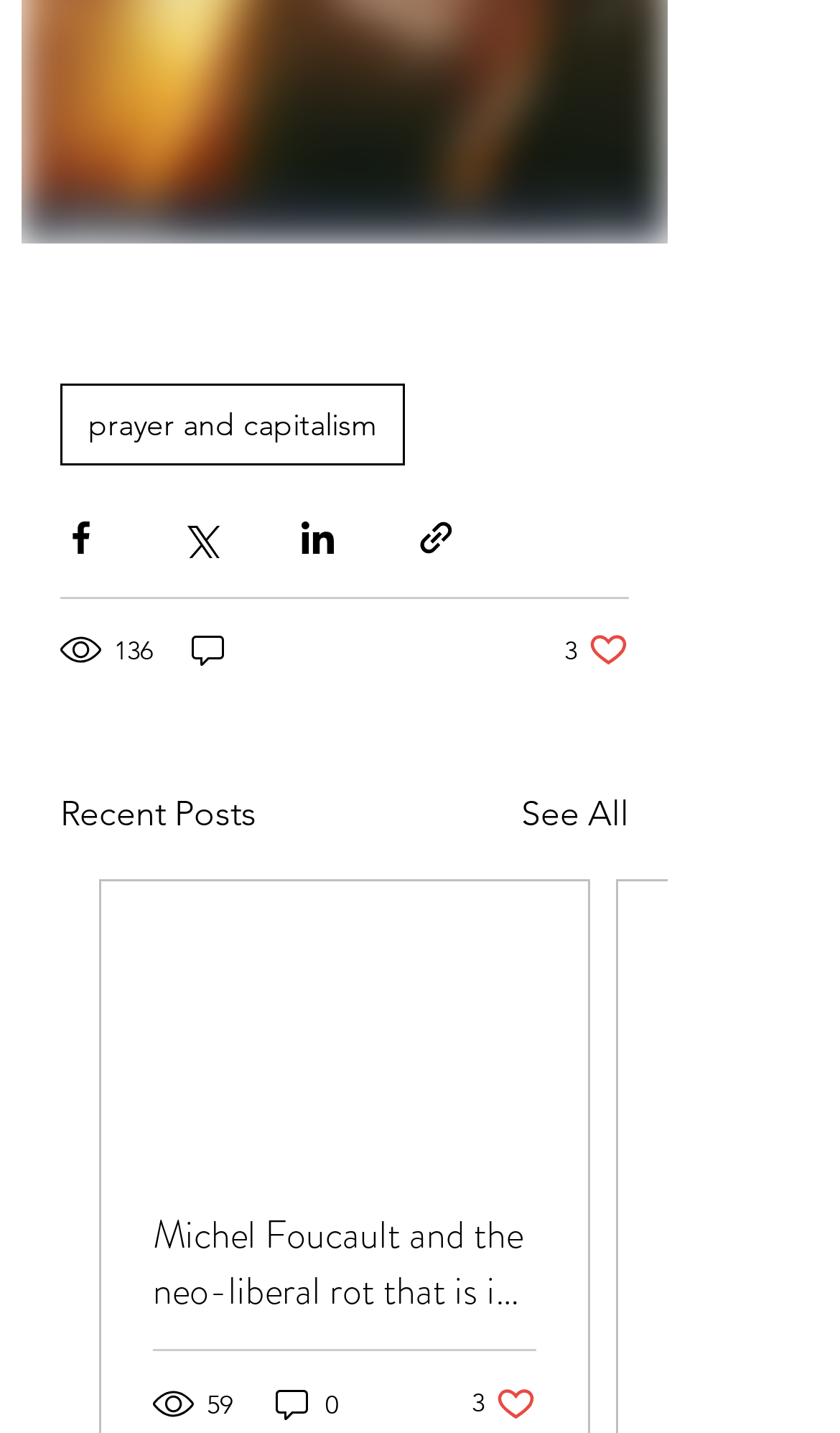How many posts are visible in the Recent Posts section?
Give a single word or phrase answer based on the content of the image.

1